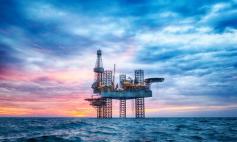Describe all the aspects of the image extensively.

The image depicts a striking offshore oil rig illuminated by a stunning sunset. The rig stands majestically above the calm waters, showcasing its intricate structure of steel beams and platforms. The colorful sky features a blend of deep blues, purples, and warm oranges, creating a dramatic backdrop that emphasizes the industrial marvel set against nature's beauty. This visual resonates with ongoing discussions about energy policy and the role of fossil fuels, particularly in the context of Scotland's energy landscape and the significant impact of oil and gas operations on the economy and environment.